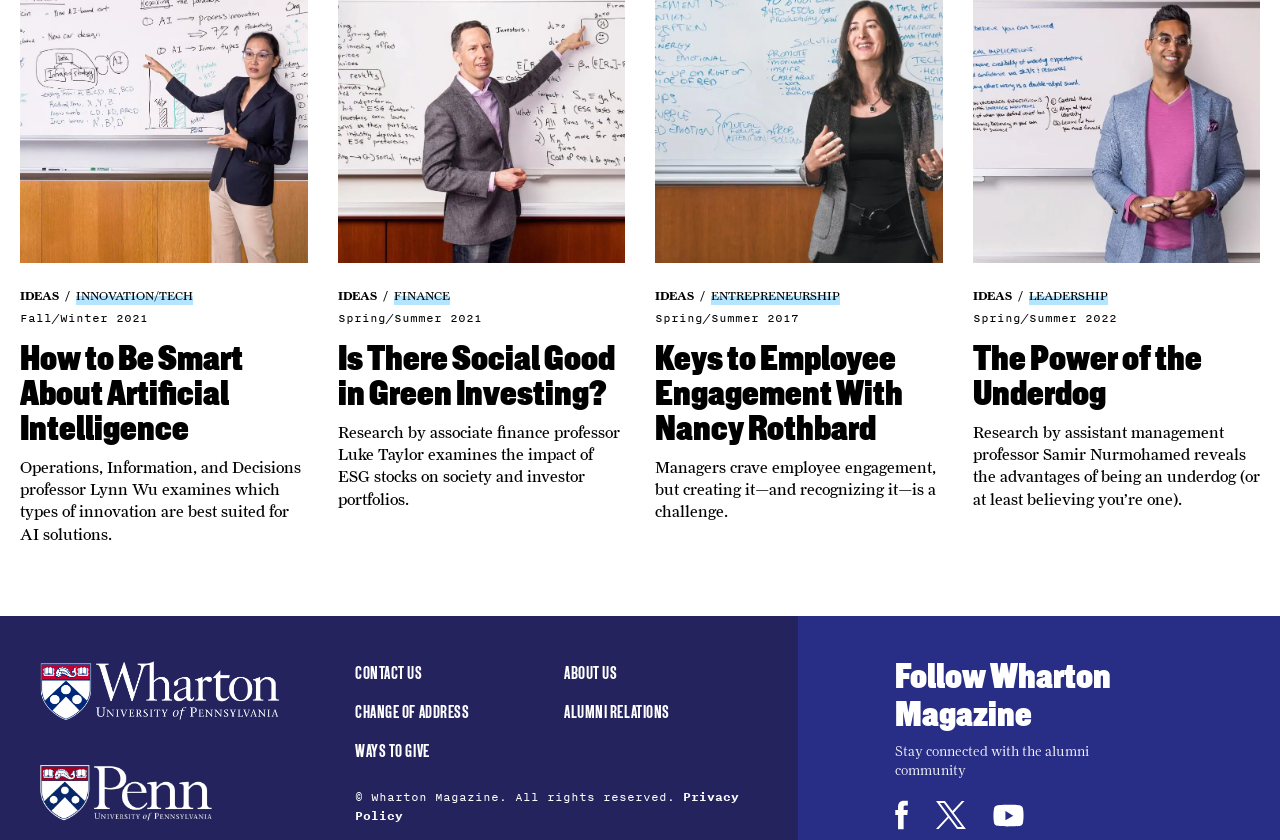How can users stay connected with the alumni community?
Please craft a detailed and exhaustive response to the question.

The links and text at the bottom of the webpage, such as 'Follow Wharton Magazine' and 'Stay connected with the alumni community', suggest that users can stay connected with the alumni community through social media platforms.